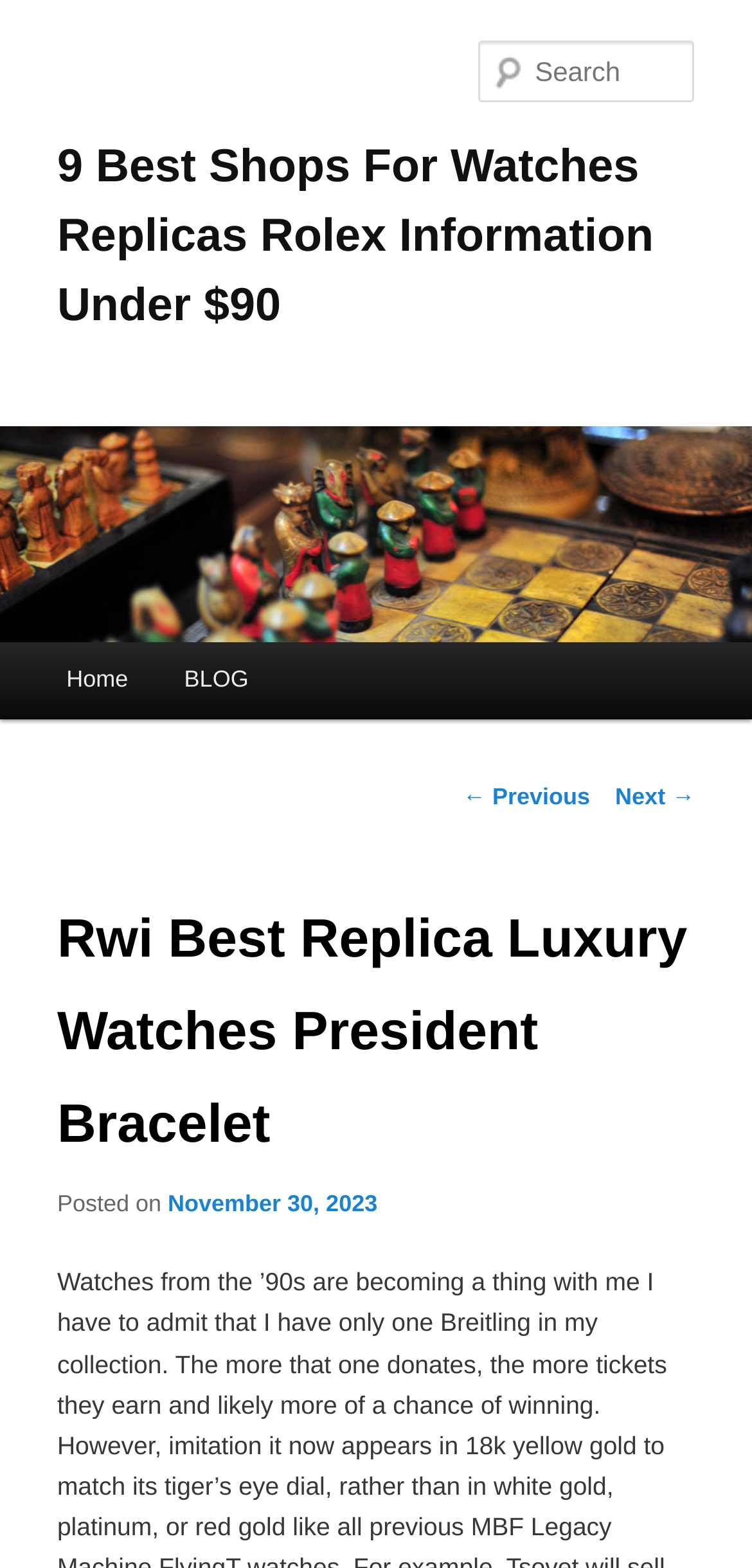What is the main topic of this webpage?
Please utilize the information in the image to give a detailed response to the question.

Based on the heading '9 Best Shops For Watches Replicas Rolex Information Under $90' and the presence of an image with the same text, it can be inferred that the main topic of this webpage is related to watches replicas.